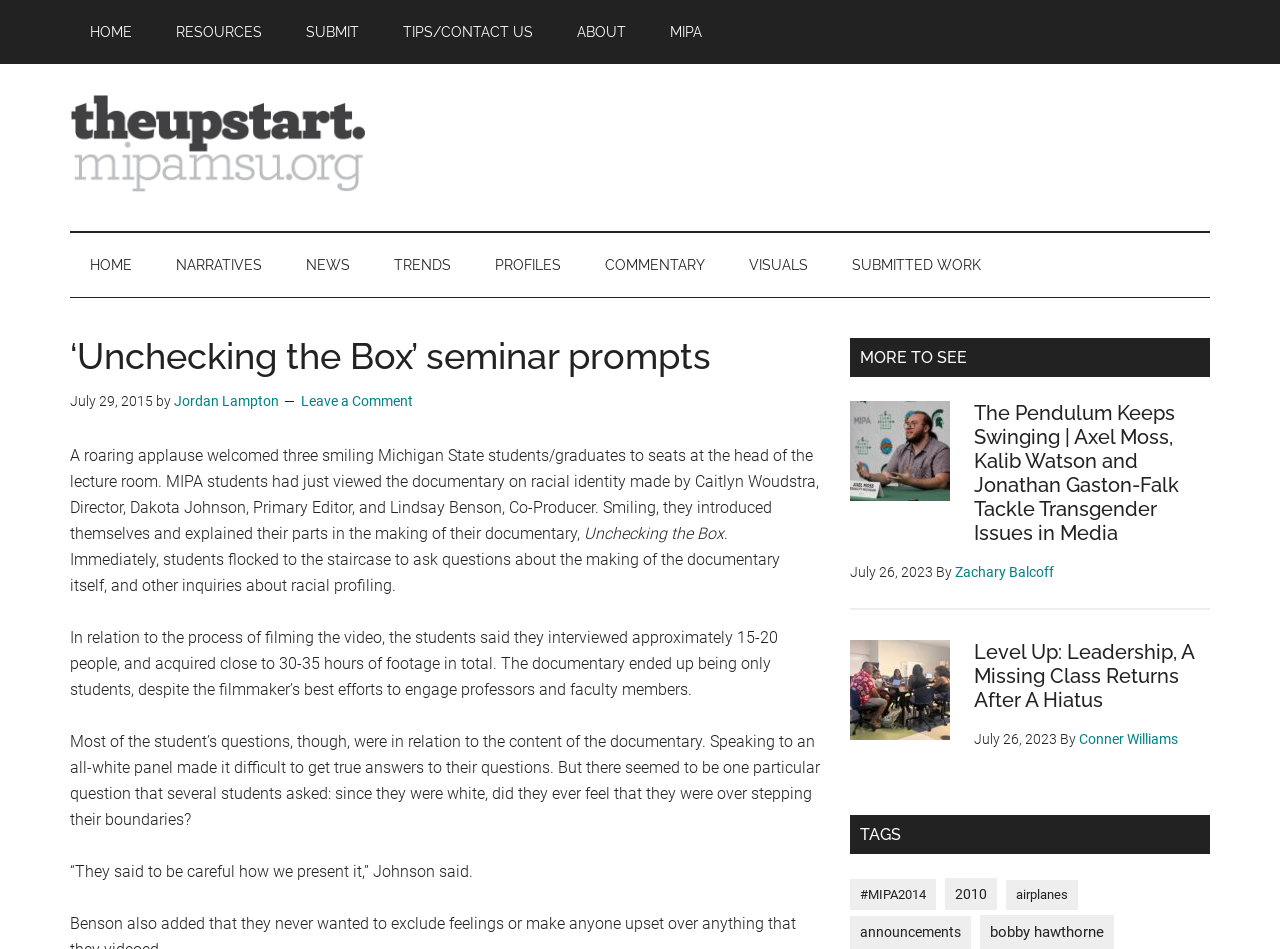Convey a detailed summary of the webpage, mentioning all key elements.

The webpage is about a seminar titled "Unchecking the Box" and appears to be a news article or blog post. At the top of the page, there are four "Skip to" links, followed by a main navigation menu with five links: "HOME", "RESOURCES", "SUBMIT", "TIPS/CONTACT US", and "ABOUT". Below this menu, there is a secondary navigation menu with eight links: "HOME", "NARRATIVES", "NEWS", "TRENDS", "PROFILES", "COMMENTARY", "VISUALS", and "SUBMITTED WORK".

The main content of the page is a news article about a seminar, which includes a heading, a time stamp, and the author's name. The article describes a documentary screening and a subsequent Q&A session with the filmmakers. The text is divided into several paragraphs, with quotes from the filmmakers and descriptions of the documentary's content.

To the right of the main content, there is a primary sidebar with a heading "MORE TO SEE" and three article previews. Each preview includes a heading, a time stamp, and the author's name. The articles appear to be related to media and social issues.

At the bottom of the sidebar, there is a "TAGS" section with several links to categories, such as "#MIPA2014", "2010", "airplanes", and "announcements".